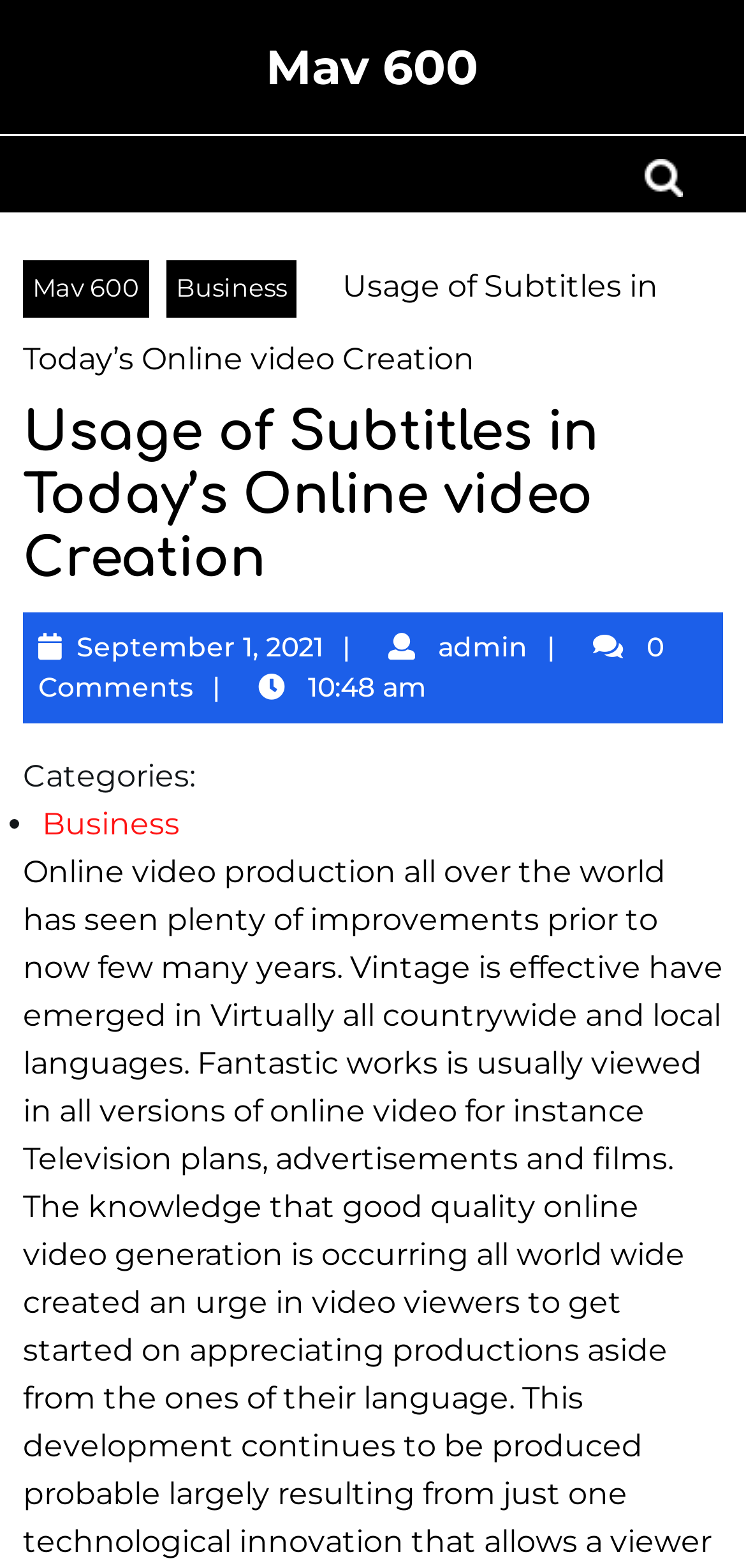Provide the bounding box coordinates of the UI element that matches the description: "Business".

[0.223, 0.166, 0.397, 0.202]